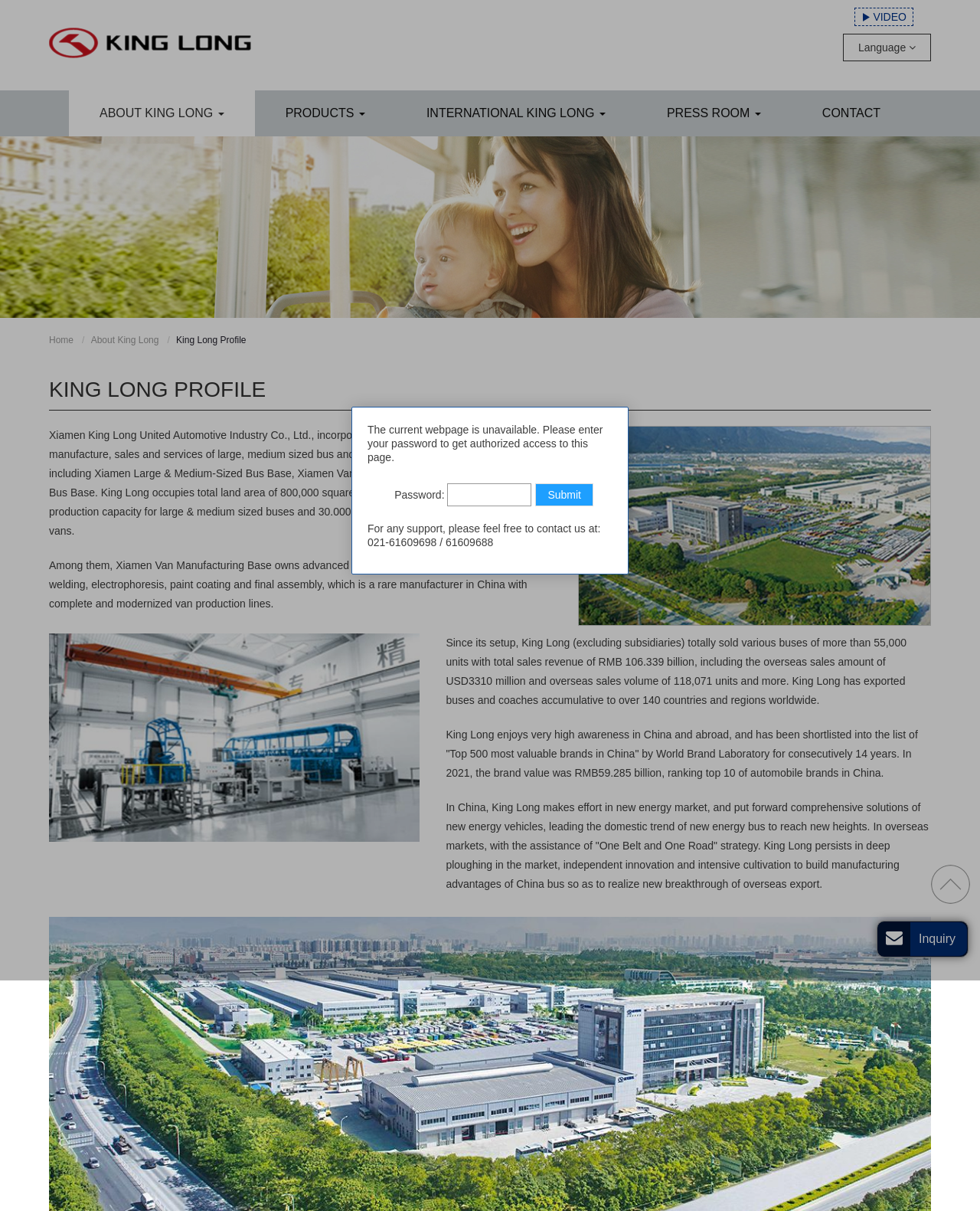What is the total land area of King Long's manufacturing bases?
Please use the image to provide a one-word or short phrase answer.

800,000 square meters